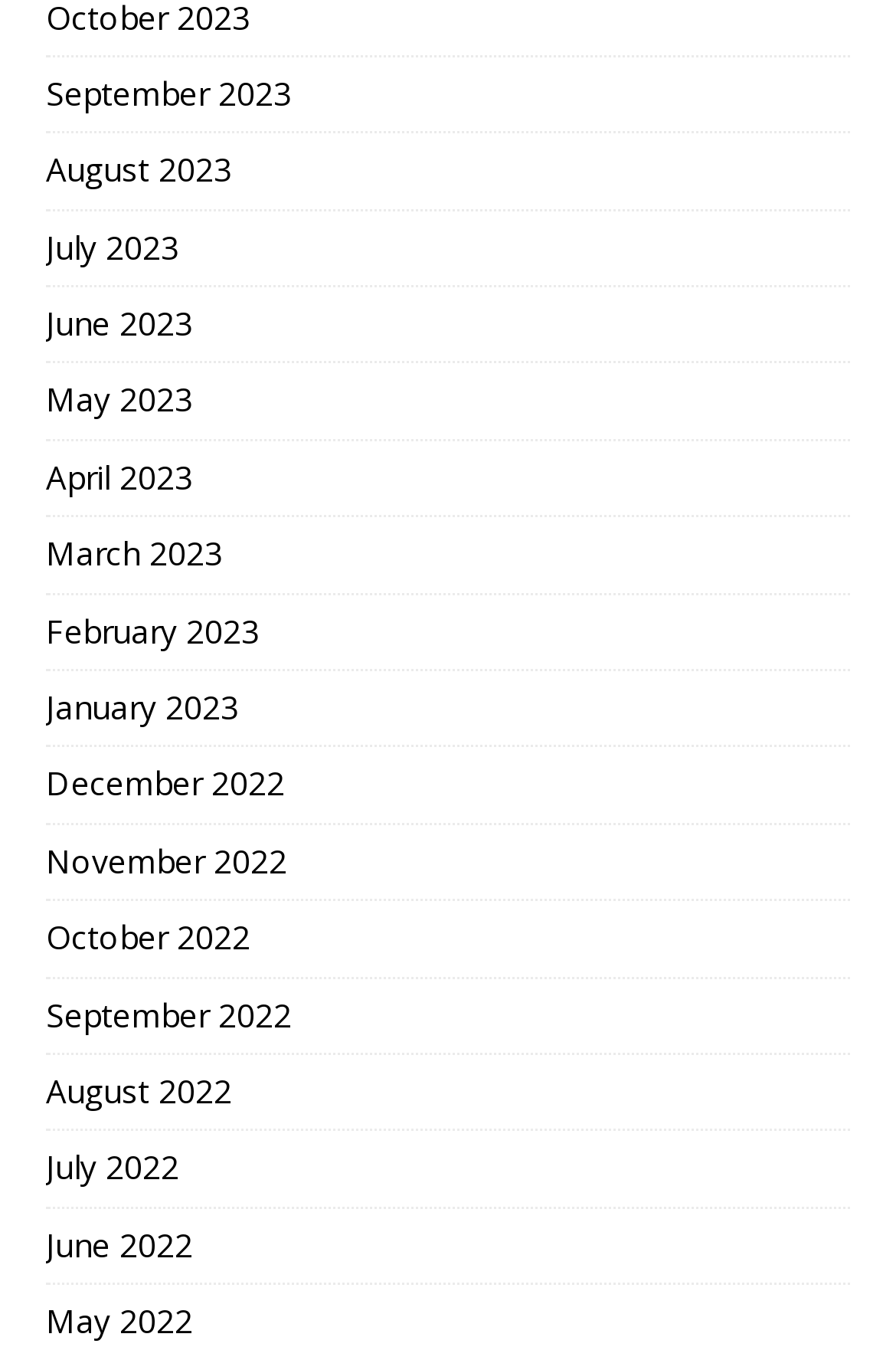What is the earliest month-year link on the webpage?
Please interpret the details in the image and answer the question thoroughly.

By examining the bounding box coordinates and the OCR text of each link element, I determined that the earliest month-year link on the webpage is May 2022, which is located at the bottom of the list.